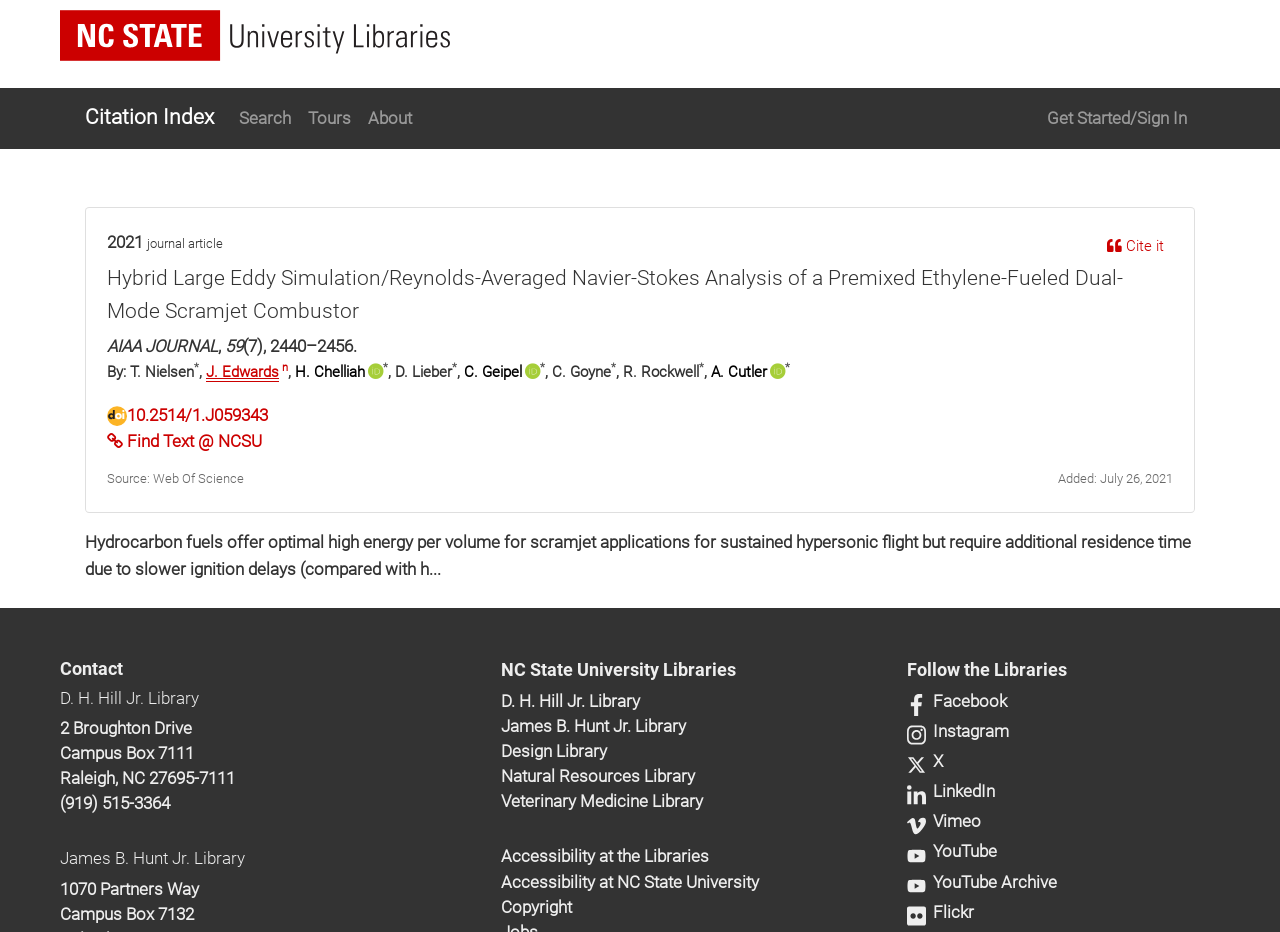Please find the bounding box for the UI element described by: "aria-label="nc state university libraries logo"".

[0.047, 0.011, 0.352, 0.065]